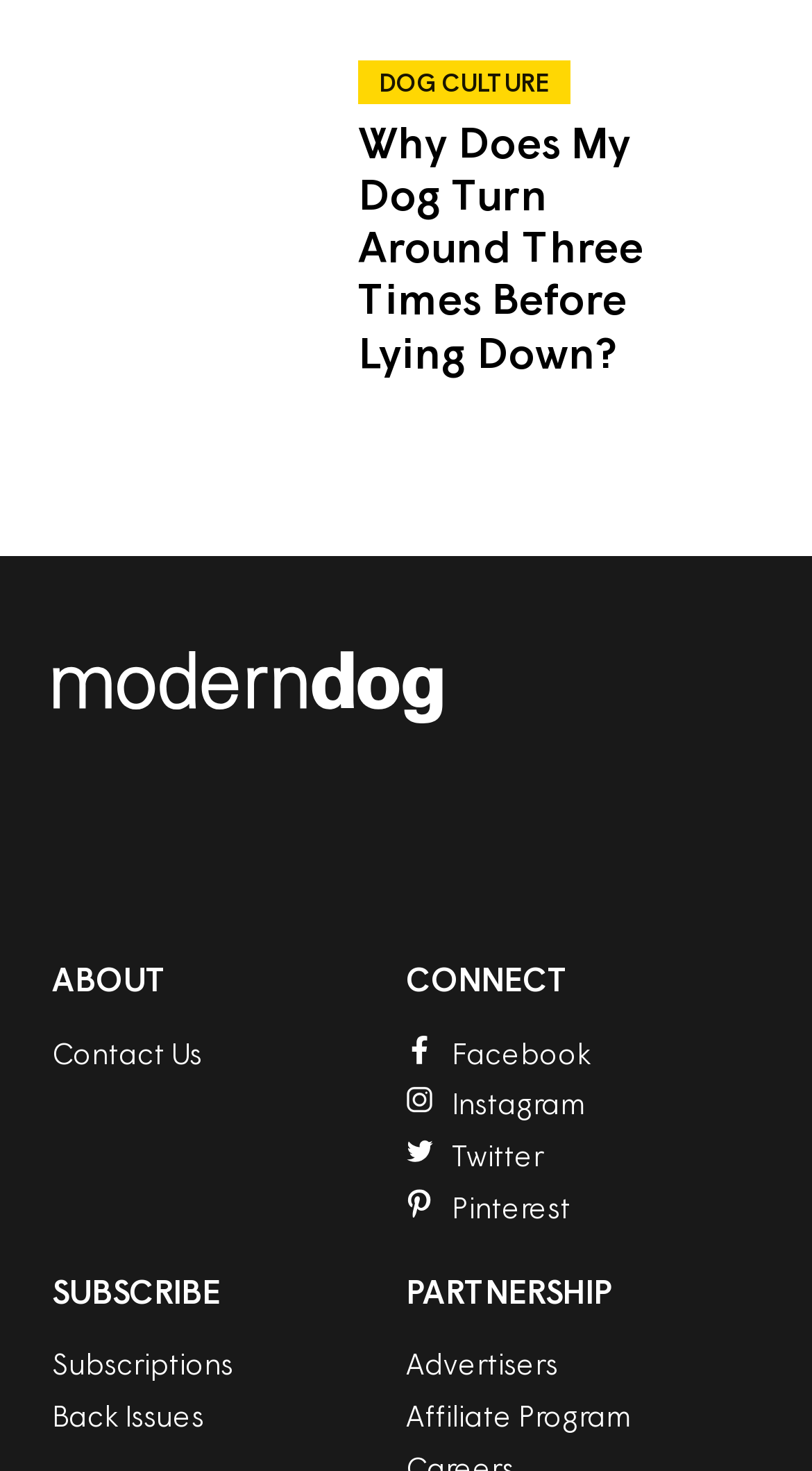Indicate the bounding box coordinates of the clickable region to achieve the following instruction: "Subscribe to the newsletter."

[0.064, 0.915, 0.287, 0.939]